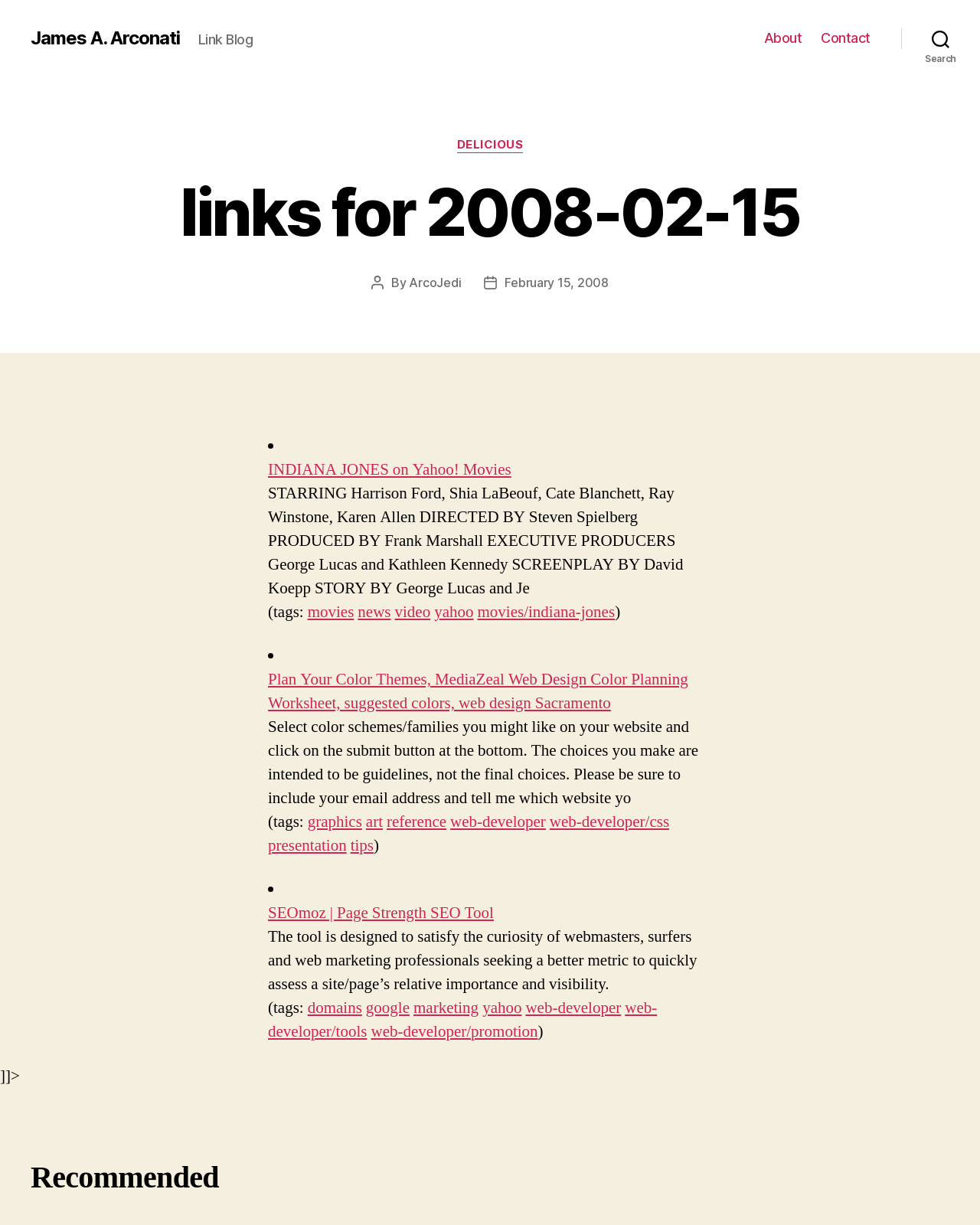What is the name of the blog?
Based on the visual information, provide a detailed and comprehensive answer.

The name of the blog can be found at the top of the webpage, where it says 'links for 2008-02-15 – James A. Arconati'. This suggests that the blog belongs to James A. Arconati.